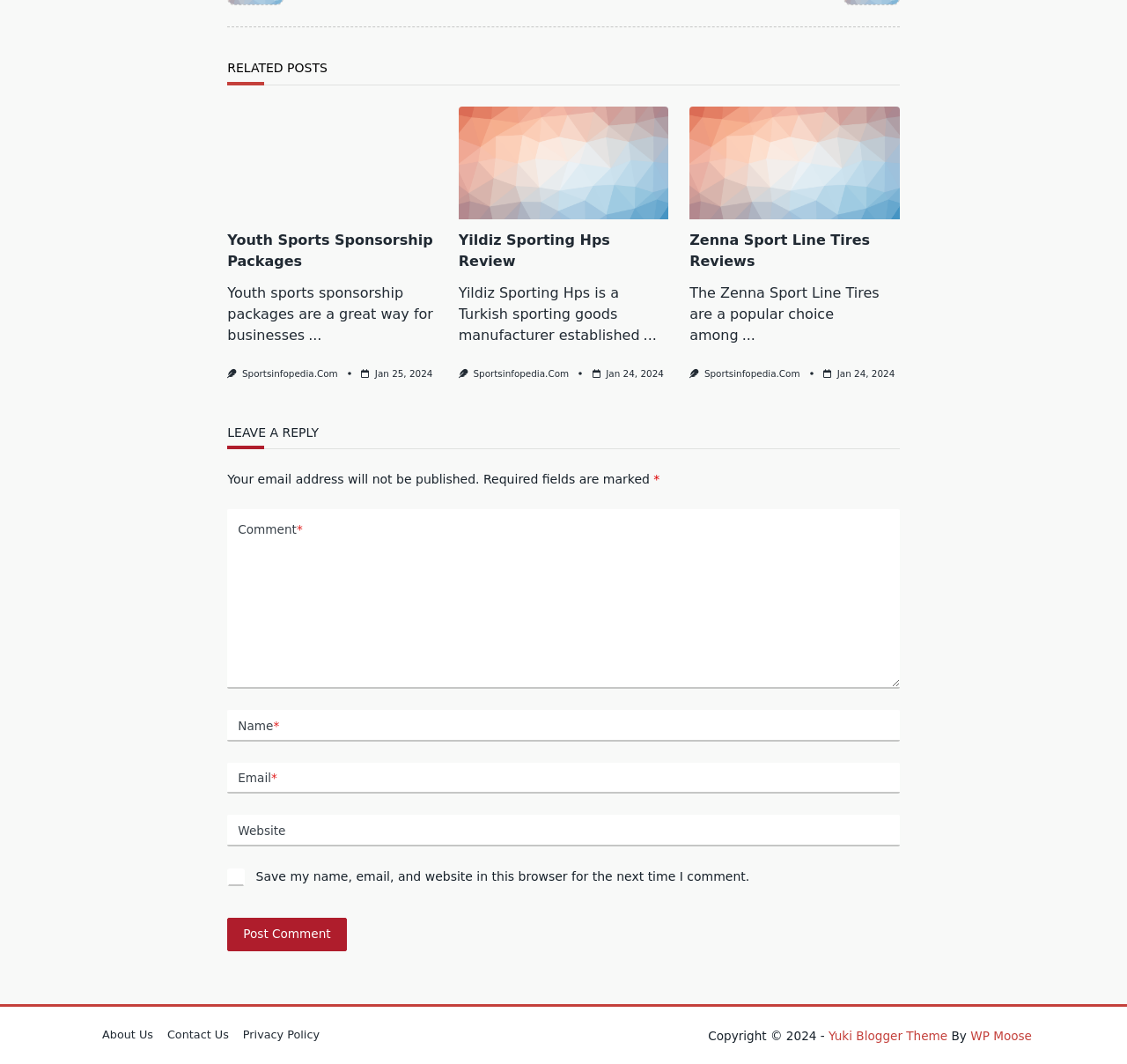Determine the bounding box coordinates for the element that should be clicked to follow this instruction: "Click the link online payday UT". The coordinates should be given as four float numbers between 0 and 1, in the format [left, top, right, bottom].

None